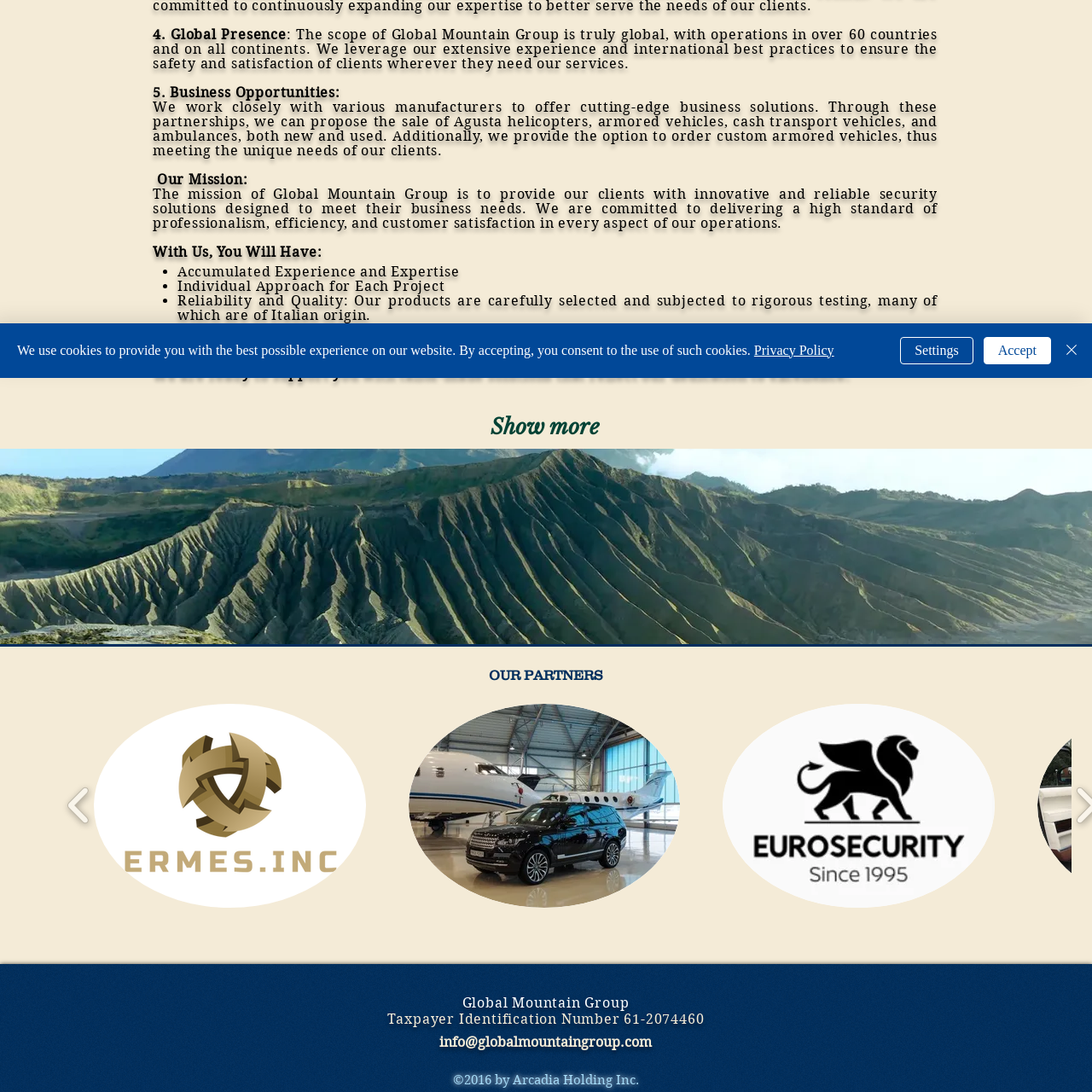Look at the area within the red bounding box, provide a one-word or phrase response to the following question: What is the style of the logo?

Minimalistic